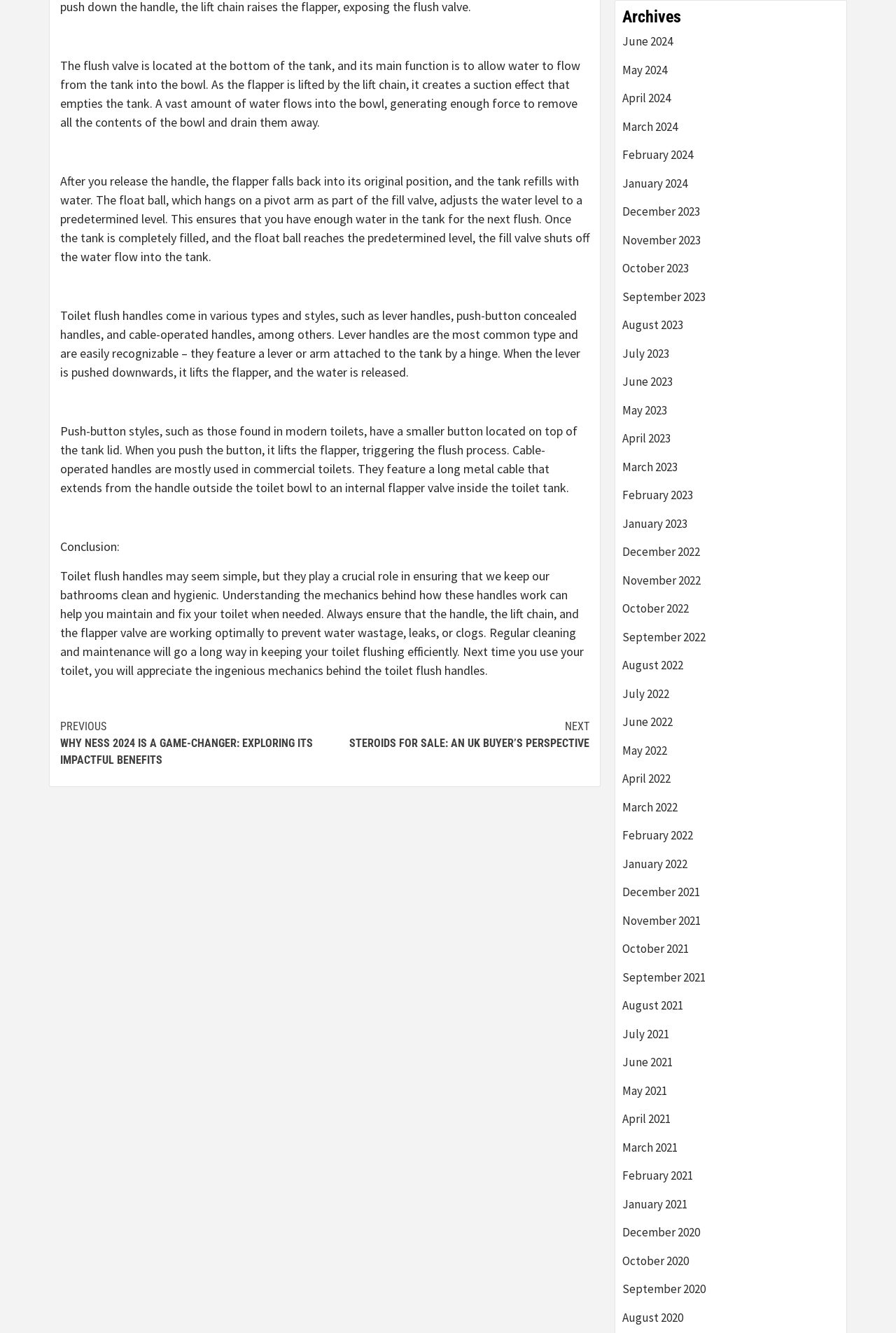Locate the bounding box coordinates of the region to be clicked to comply with the following instruction: "View archives for May 2023". The coordinates must be four float numbers between 0 and 1, in the form [left, top, right, bottom].

[0.695, 0.301, 0.937, 0.323]